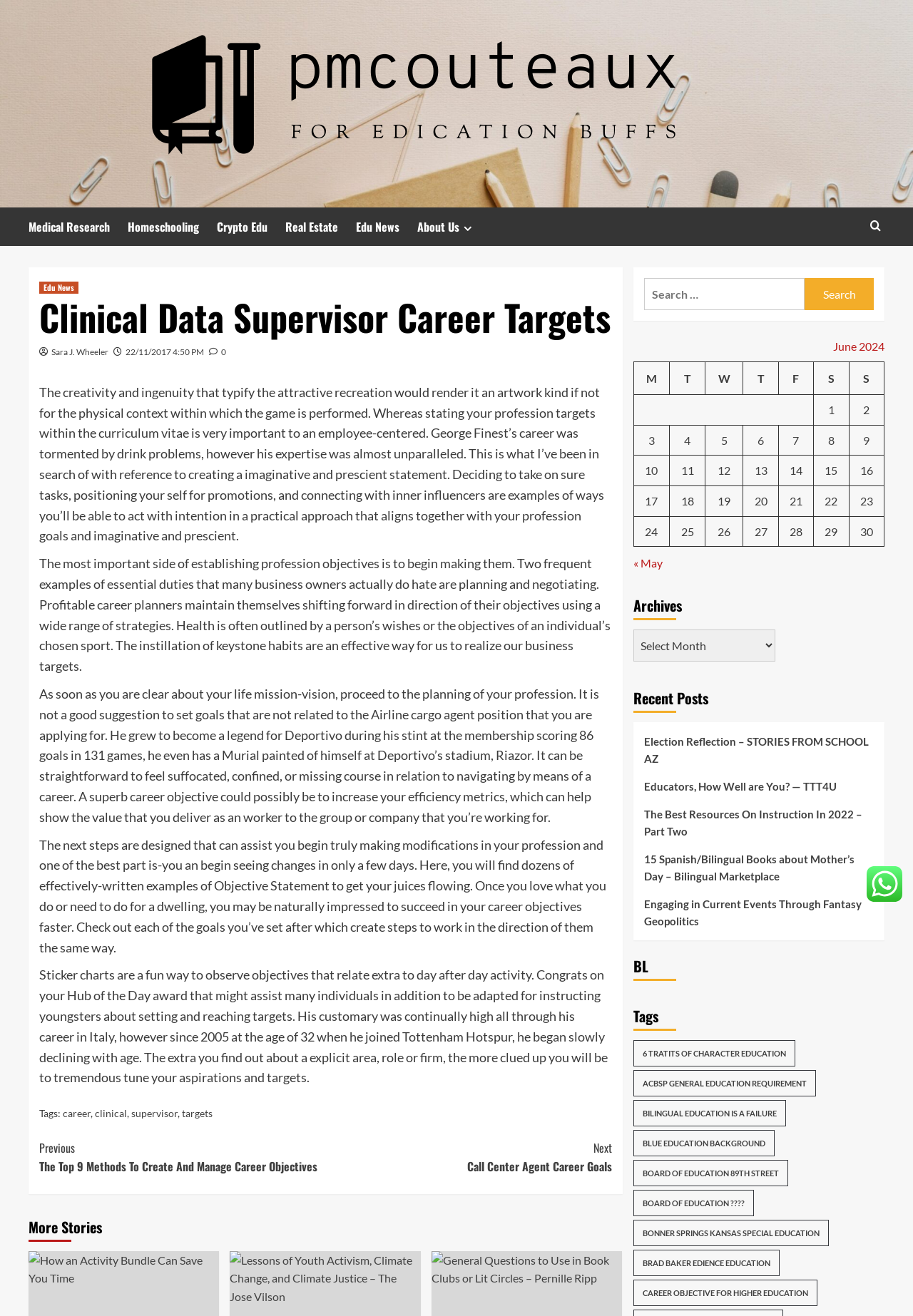Could you indicate the bounding box coordinates of the region to click in order to complete this instruction: "Search for something".

[0.693, 0.203, 0.969, 0.244]